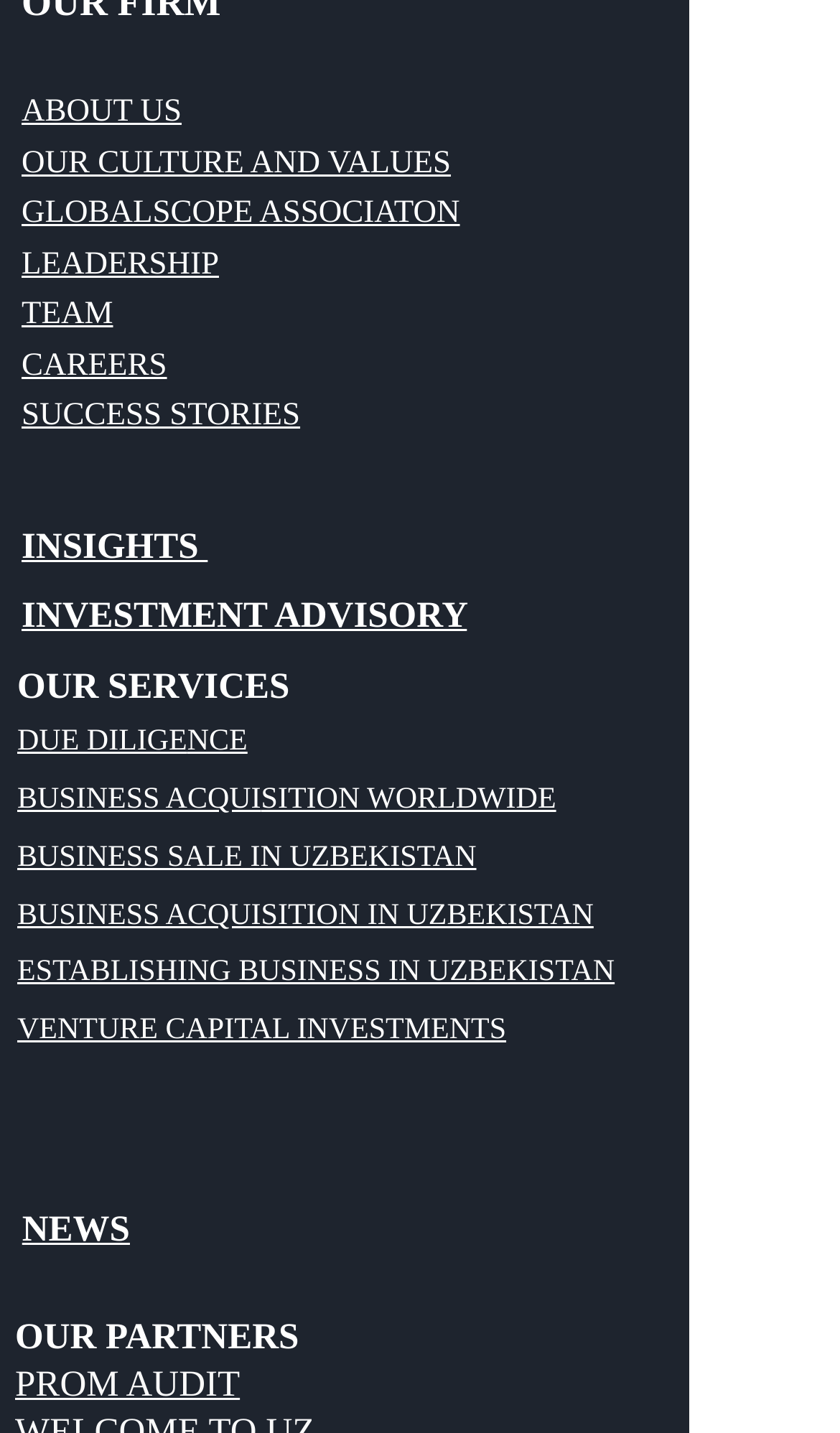Can you identify the bounding box coordinates of the clickable region needed to carry out this instruction: 'View OUR CULTURE AND VALUES'? The coordinates should be four float numbers within the range of 0 to 1, stated as [left, top, right, bottom].

[0.026, 0.097, 0.537, 0.126]